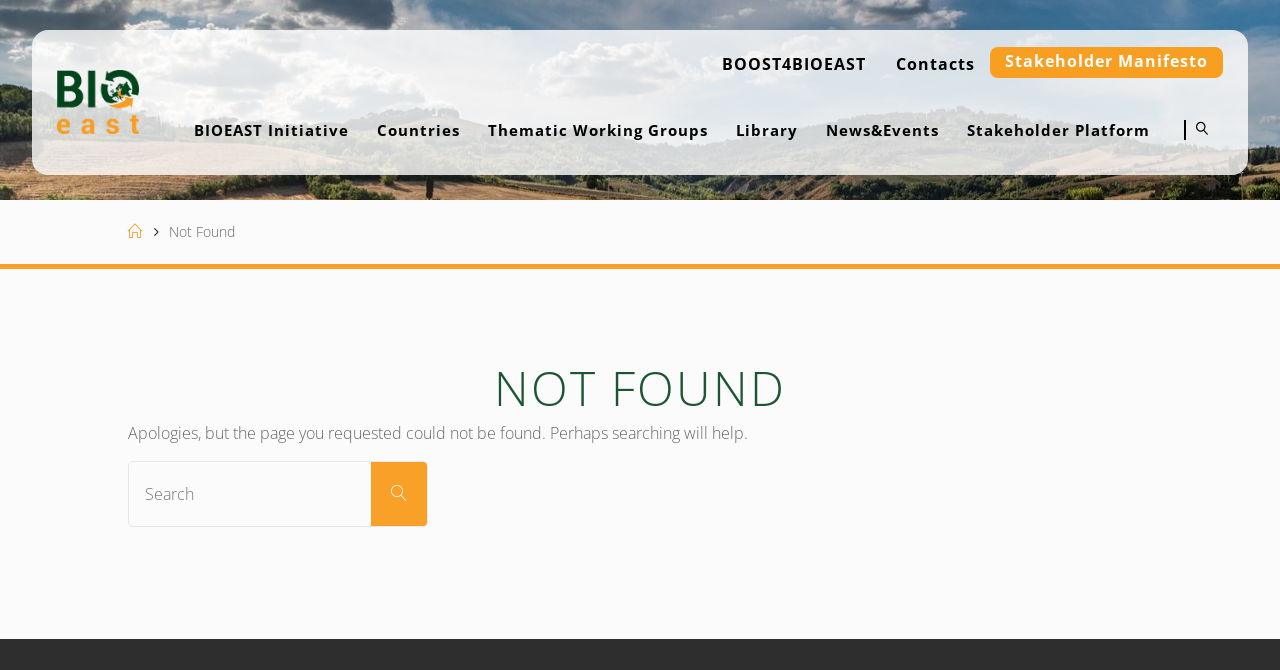Highlight the bounding box of the UI element that corresponds to this description: "Thematic Working Groups".

[0.37, 0.153, 0.564, 0.231]